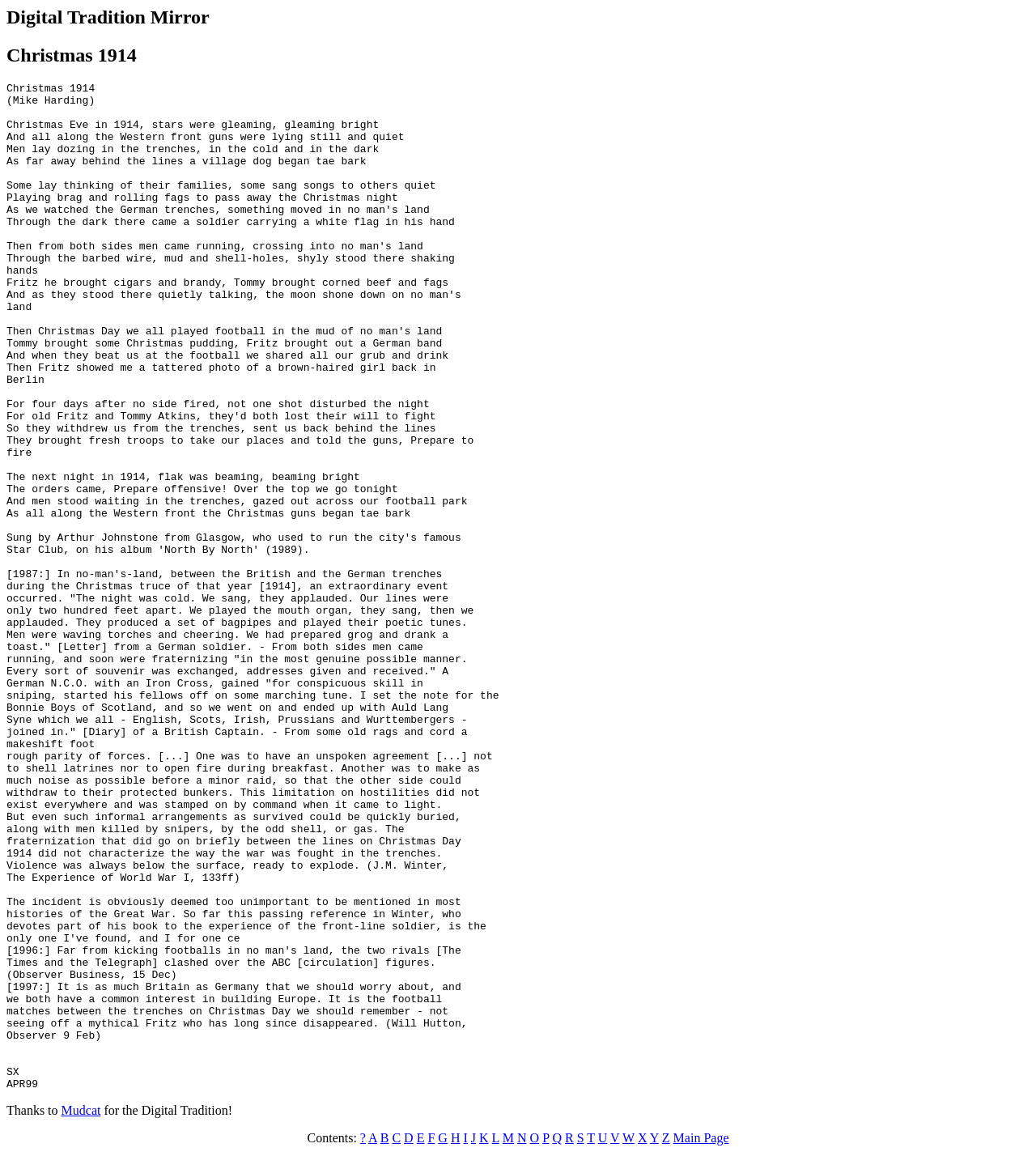What was exchanged between the soldiers during the truce?
Kindly give a detailed and elaborate answer to the question.

During the Christmas Truce of 1914, soldiers from both sides exchanged souvenirs and addresses, as mentioned in the diary of a British Captain.